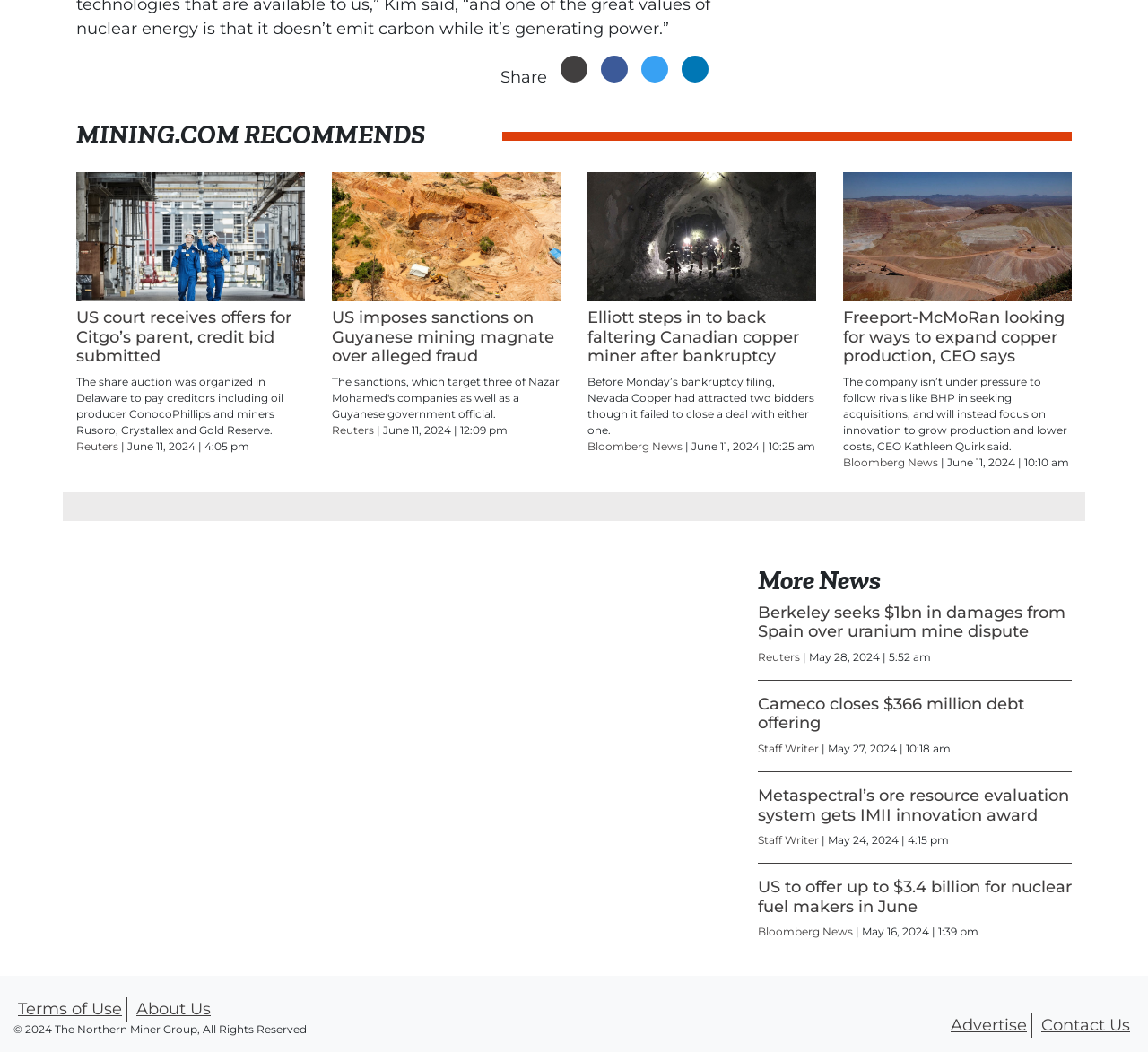How many articles are displayed on this webpage?
Answer with a single word or phrase by referring to the visual content.

6